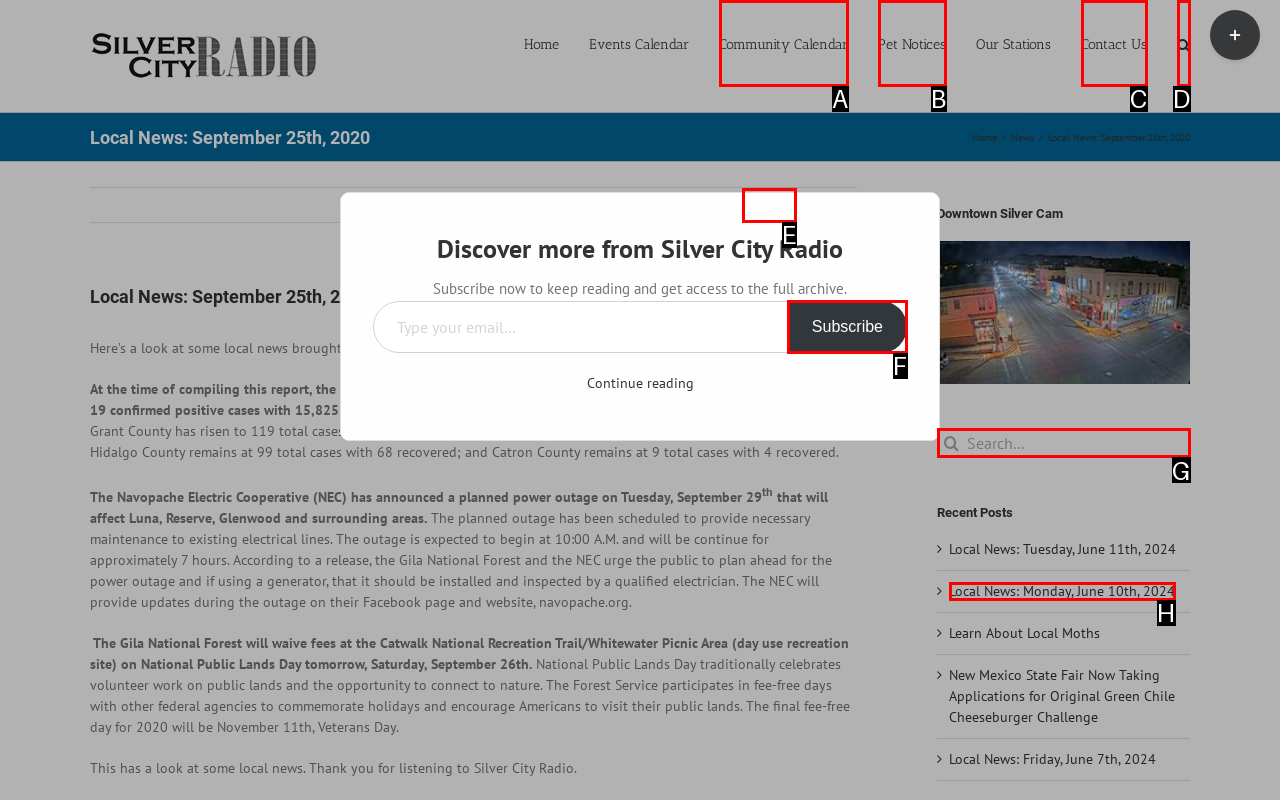Pick the HTML element that should be clicked to execute the task: Leave a reply
Respond with the letter corresponding to the correct choice.

None